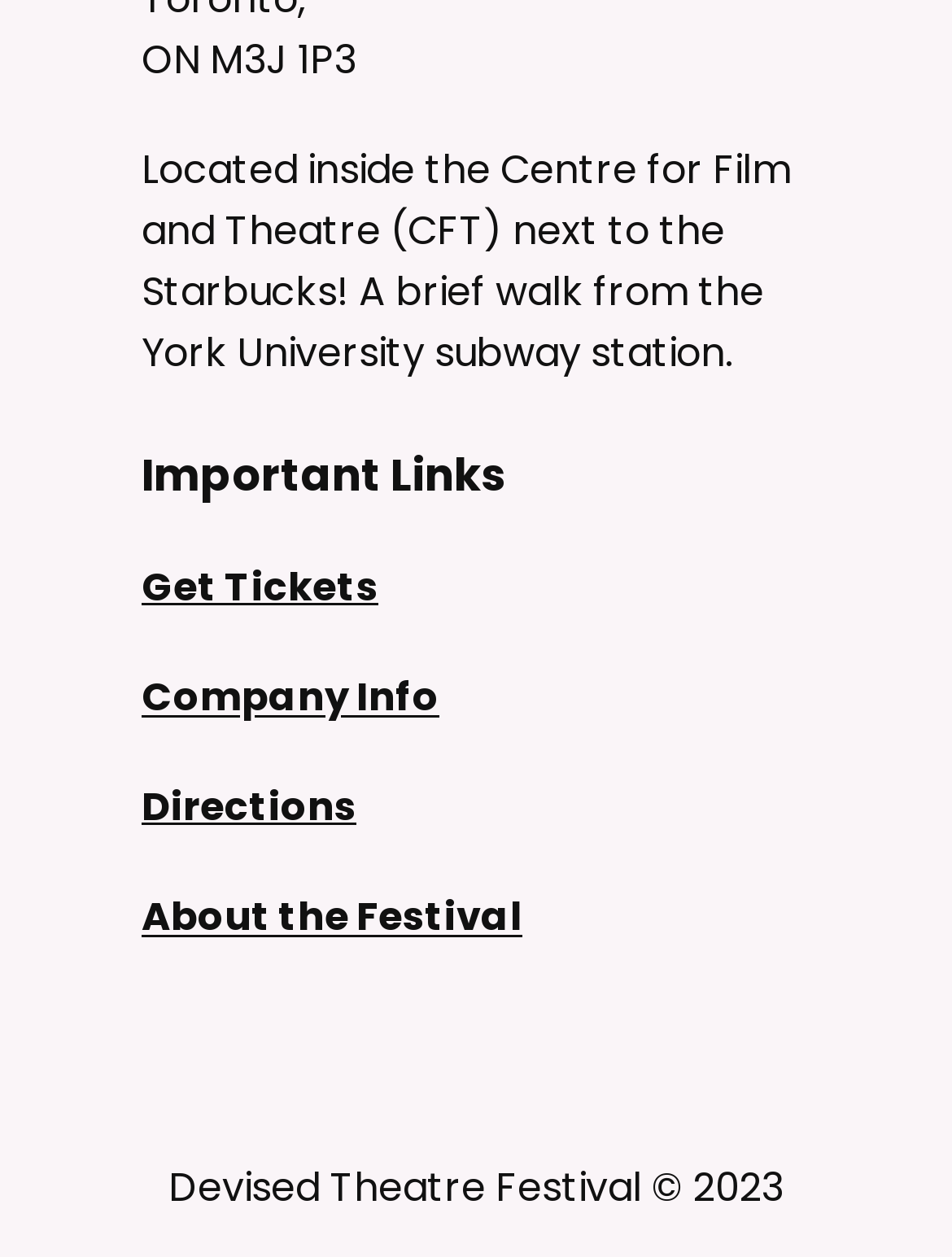What is the festival located inside?
Please interpret the details in the image and answer the question thoroughly.

The festival is located inside the Centre for Film and Theatre (CFT), as indicated by the text 'Located inside the Centre for Film and Theatre (CFT) next to the Starbucks! A brief walk from the York University subway station.' This suggests that the festival venue is within the CFT building.